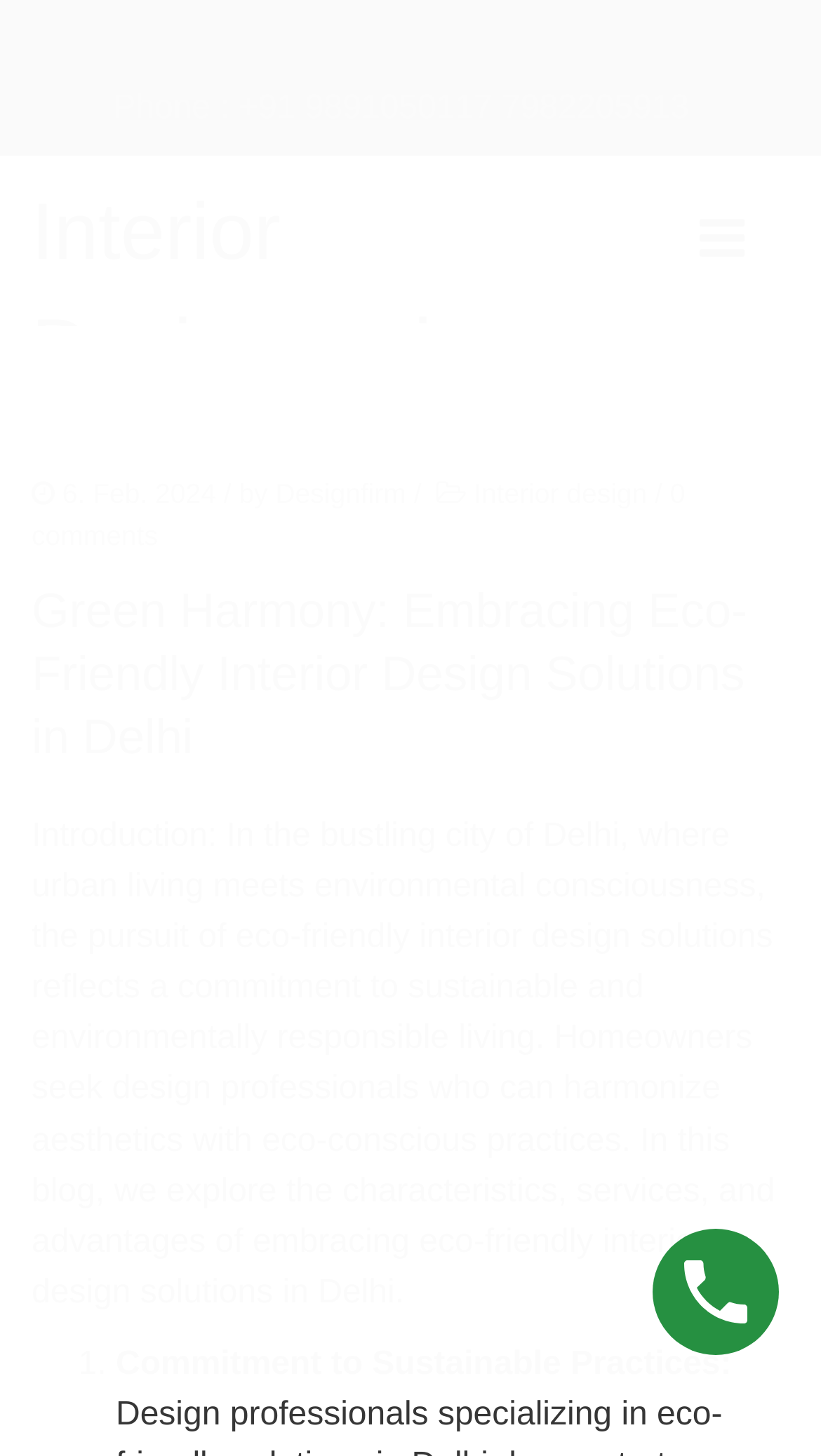Bounding box coordinates are specified in the format (top-left x, top-left y, bottom-right x, bottom-right y). All values are floating point numbers bounded between 0 and 1. Please provide the bounding box coordinate of the region this sentence describes: Designfirm

[0.335, 0.328, 0.495, 0.36]